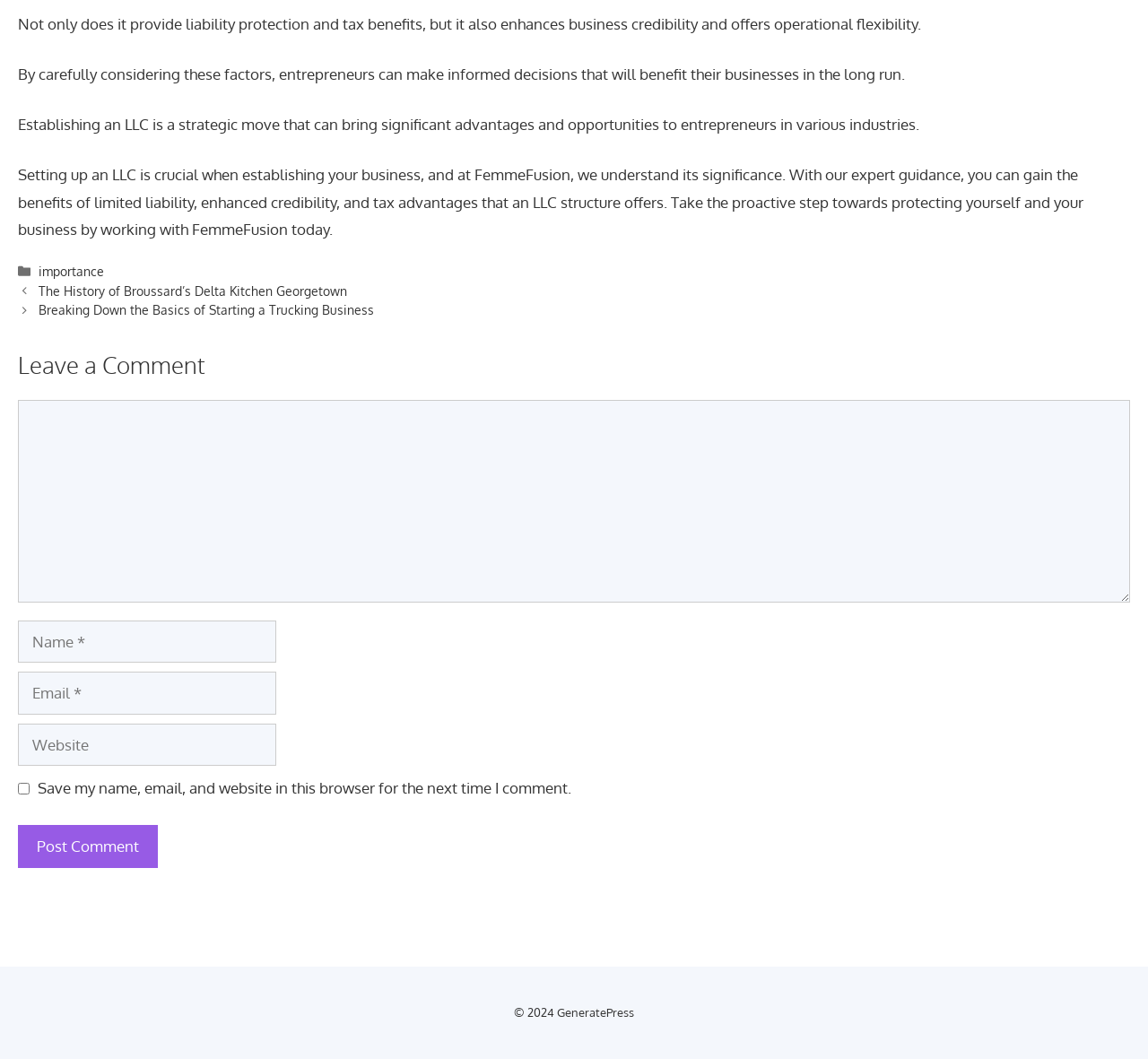What are the categories mentioned in the footer section?
Refer to the screenshot and answer in one word or phrase.

Posts